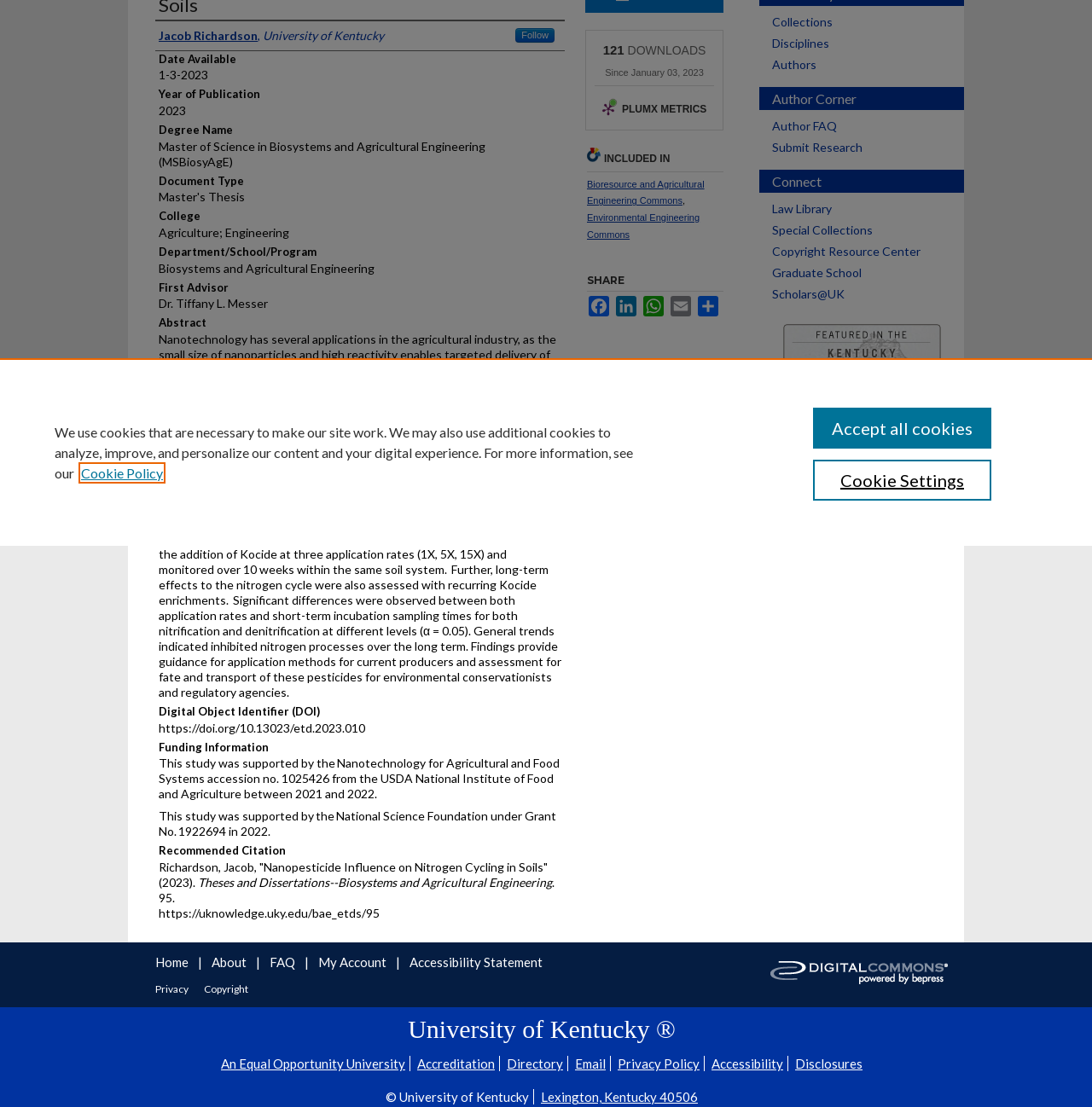Determine the bounding box coordinates for the UI element matching this description: "title="Kentucky Research Commons"".

[0.711, 0.282, 0.867, 0.359]